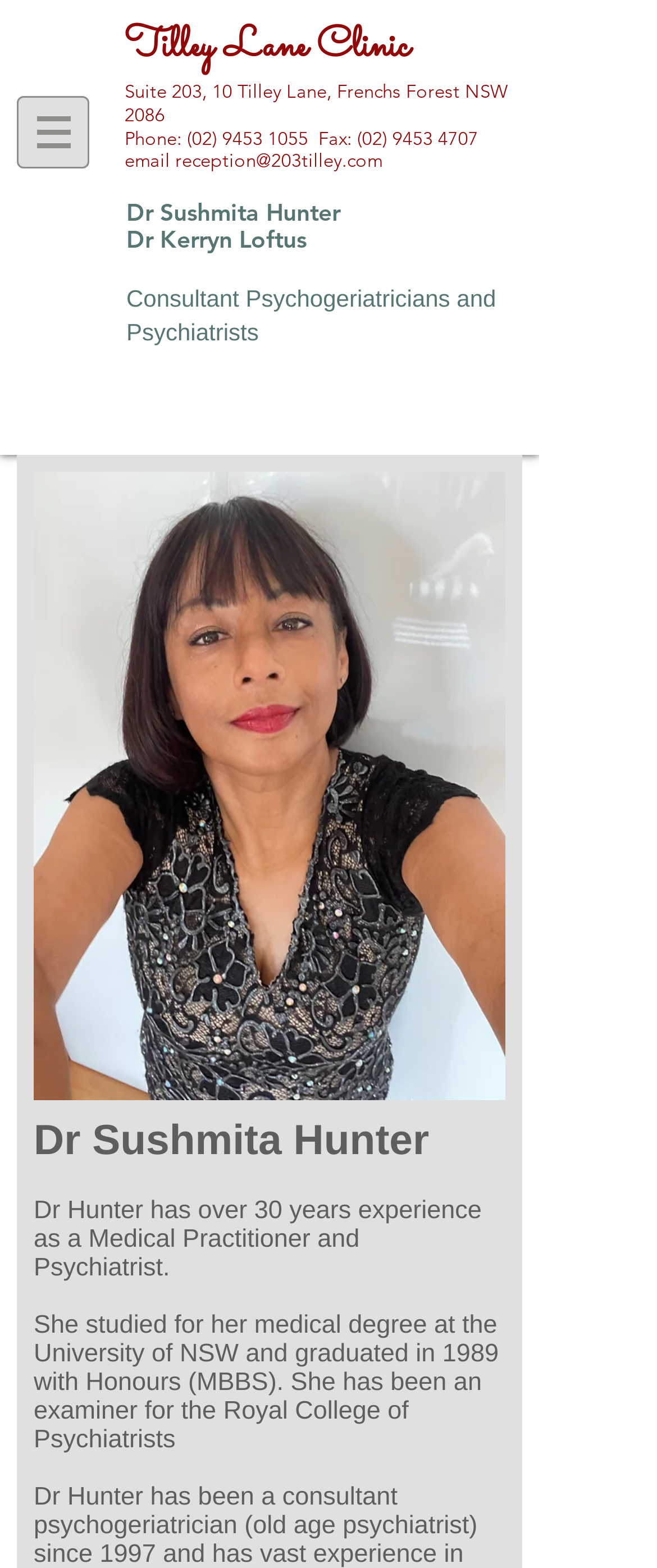What is the address of Tilley Lane Clinic?
Carefully analyze the image and provide a thorough answer to the question.

I found the address by looking at the static text element with the bounding box coordinates [0.19, 0.051, 0.772, 0.081] which contains the address information.